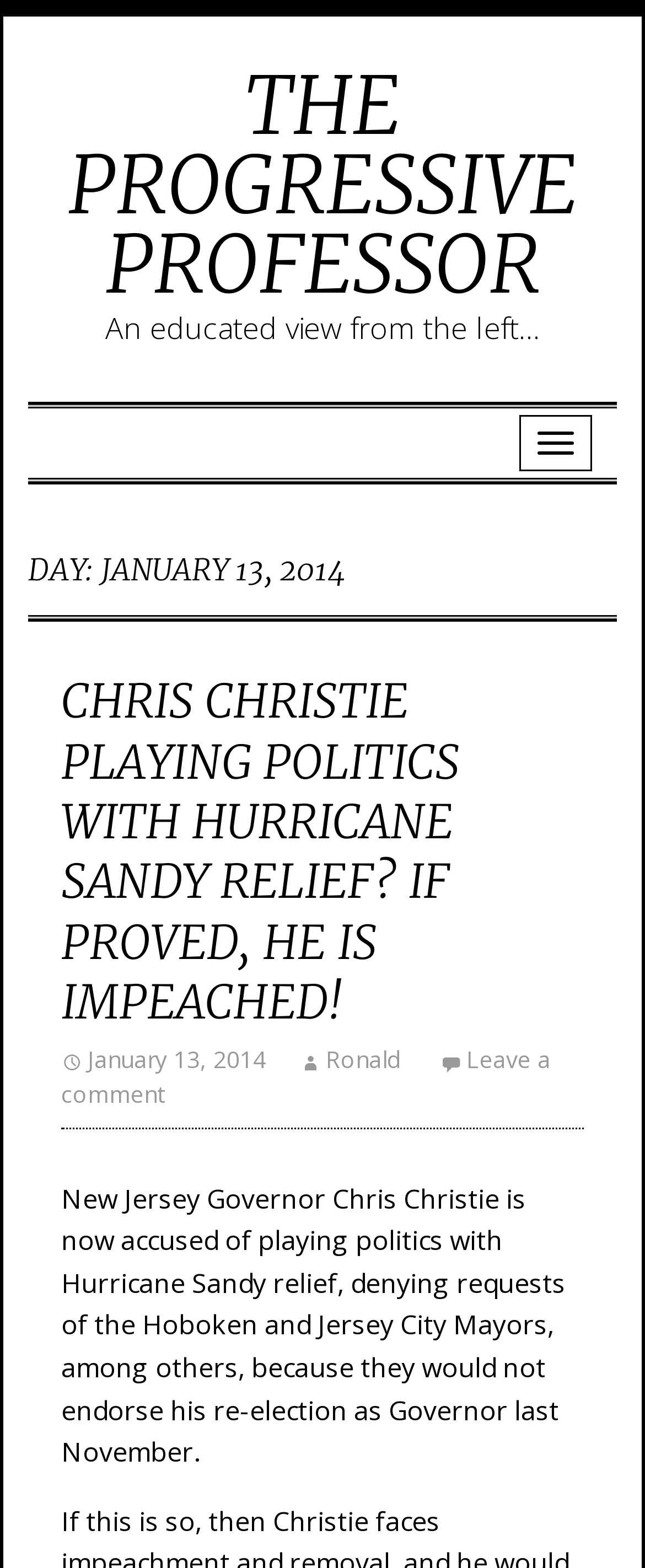Generate a detailed explanation of the webpage's features and information.

The webpage appears to be a blog post from "The Progressive Professor" dated January 13, 2014. At the top, there is a link to the blog's title, "THE PROGRESSIVE PROFESSOR", which takes up most of the width of the page. Below this, there is a brief description of the blog, "An educated view from the left…". 

To the right of the description, there is a button with no text. Below these elements, there is a header section that spans almost the entire width of the page. Within this section, there is a heading that displays the date, "DAY: JANUARY 13, 2014". 

Below the date, there is a subheading that takes up most of the width of the page, "CHRIS CHRISTIE PLAYING POLITICS WITH HURRICANE SANDY RELIEF? IF PROVED, HE IS IMPEACHED!". This subheading is a link, and it is followed by a series of links and text elements that appear to be related to the blog post. These include a link to the post title, a timestamp, a link to the author's name, and a link to leave a comment.

Finally, there is a block of text that summarizes the blog post, which discusses New Jersey Governor Chris Christie's alleged politicization of Hurricane Sandy relief efforts. This text is positioned below the links and takes up most of the width of the page.